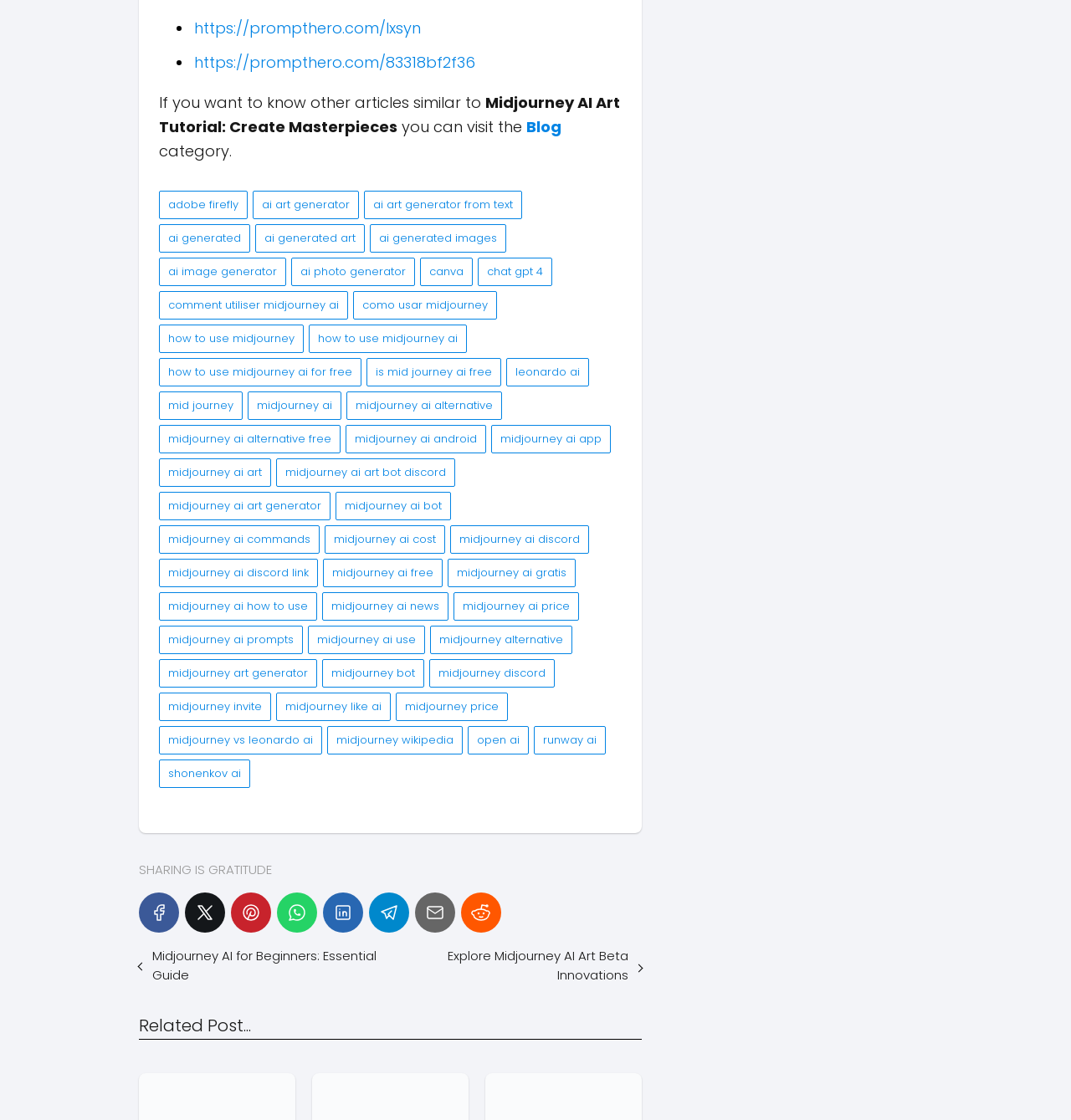Please determine the bounding box coordinates of the element to click in order to execute the following instruction: "Click on the 'Midjourney AI Art Tutorial: Create Masterpieces' link". The coordinates should be four float numbers between 0 and 1, specified as [left, top, right, bottom].

[0.148, 0.082, 0.579, 0.123]